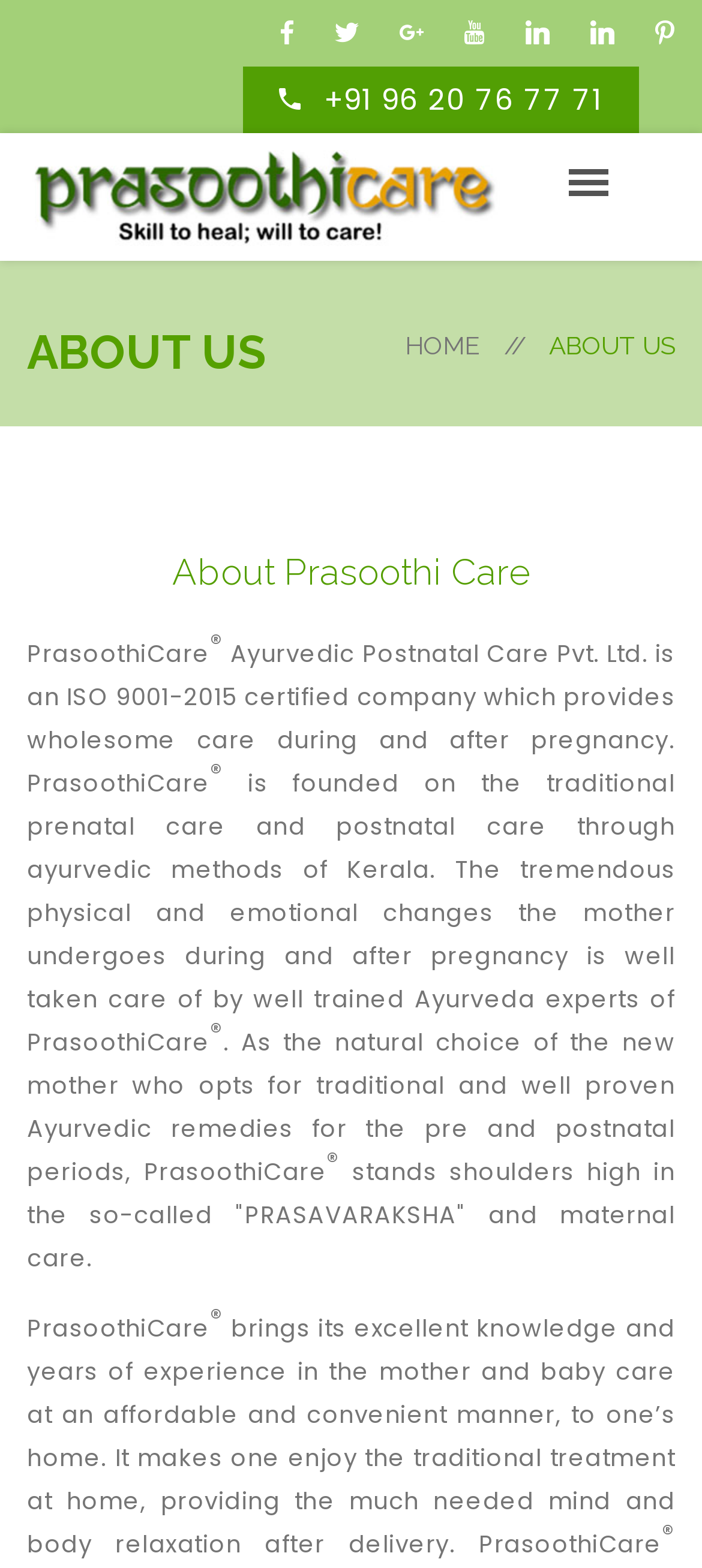Please give a short response to the question using one word or a phrase:
What is the company name mentioned on the webpage?

PrasoothiCare